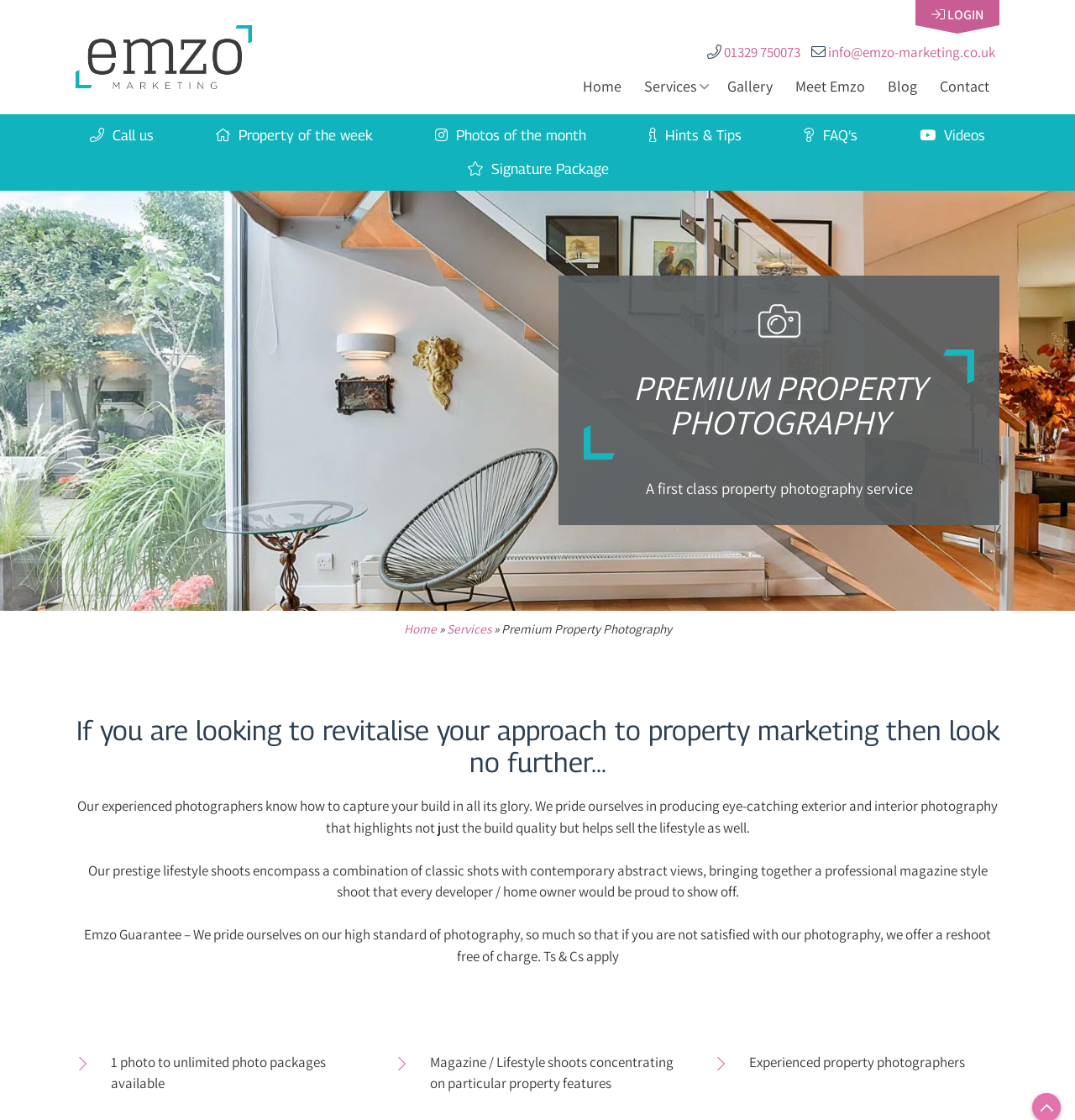Please indicate the bounding box coordinates of the element's region to be clicked to achieve the instruction: "Click the 'Home' link". Provide the coordinates as four float numbers between 0 and 1, i.e., [left, top, right, bottom].

[0.533, 0.059, 0.588, 0.096]